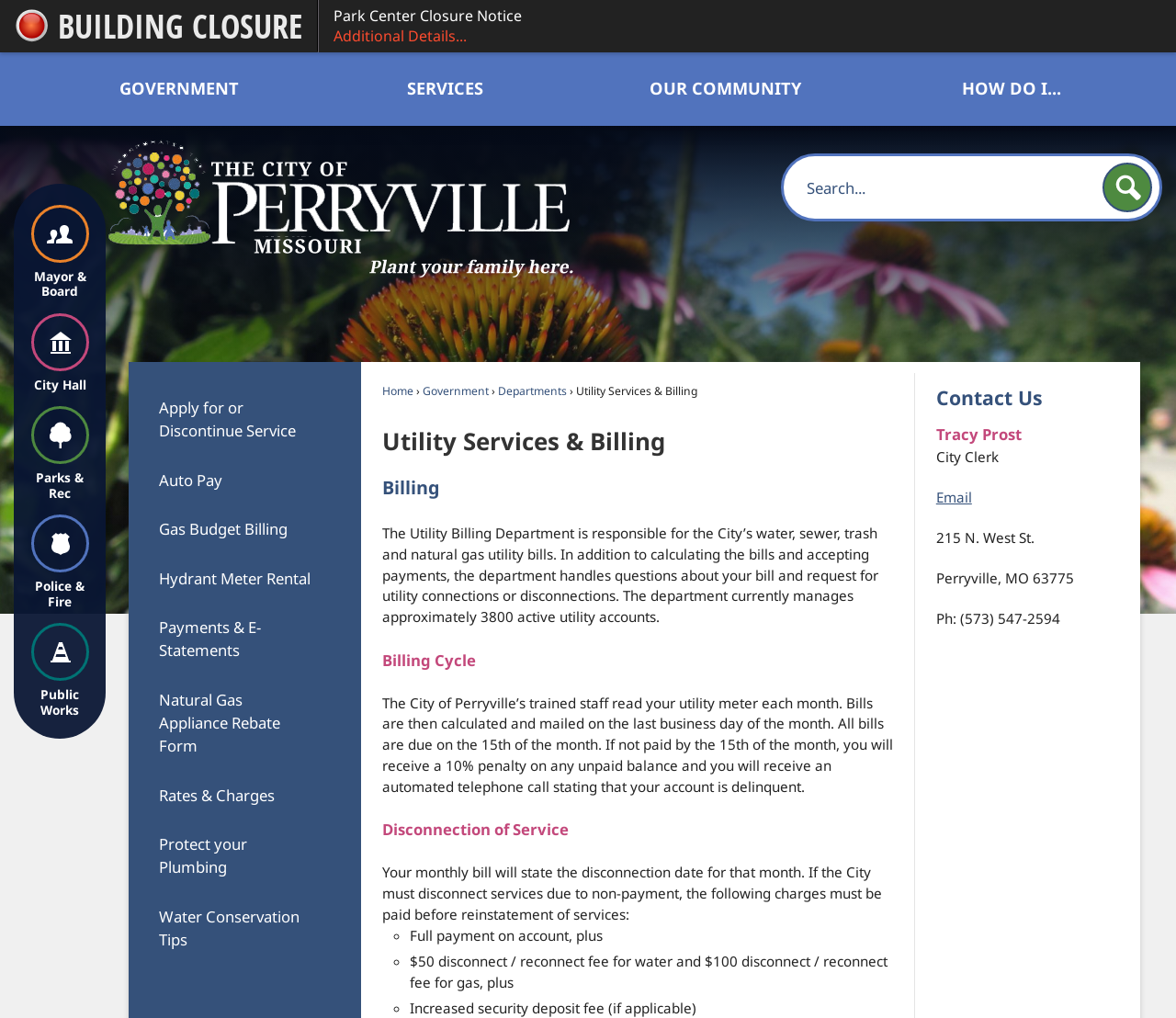Locate and generate the text content of the webpage's heading.

Utility Services & Billing